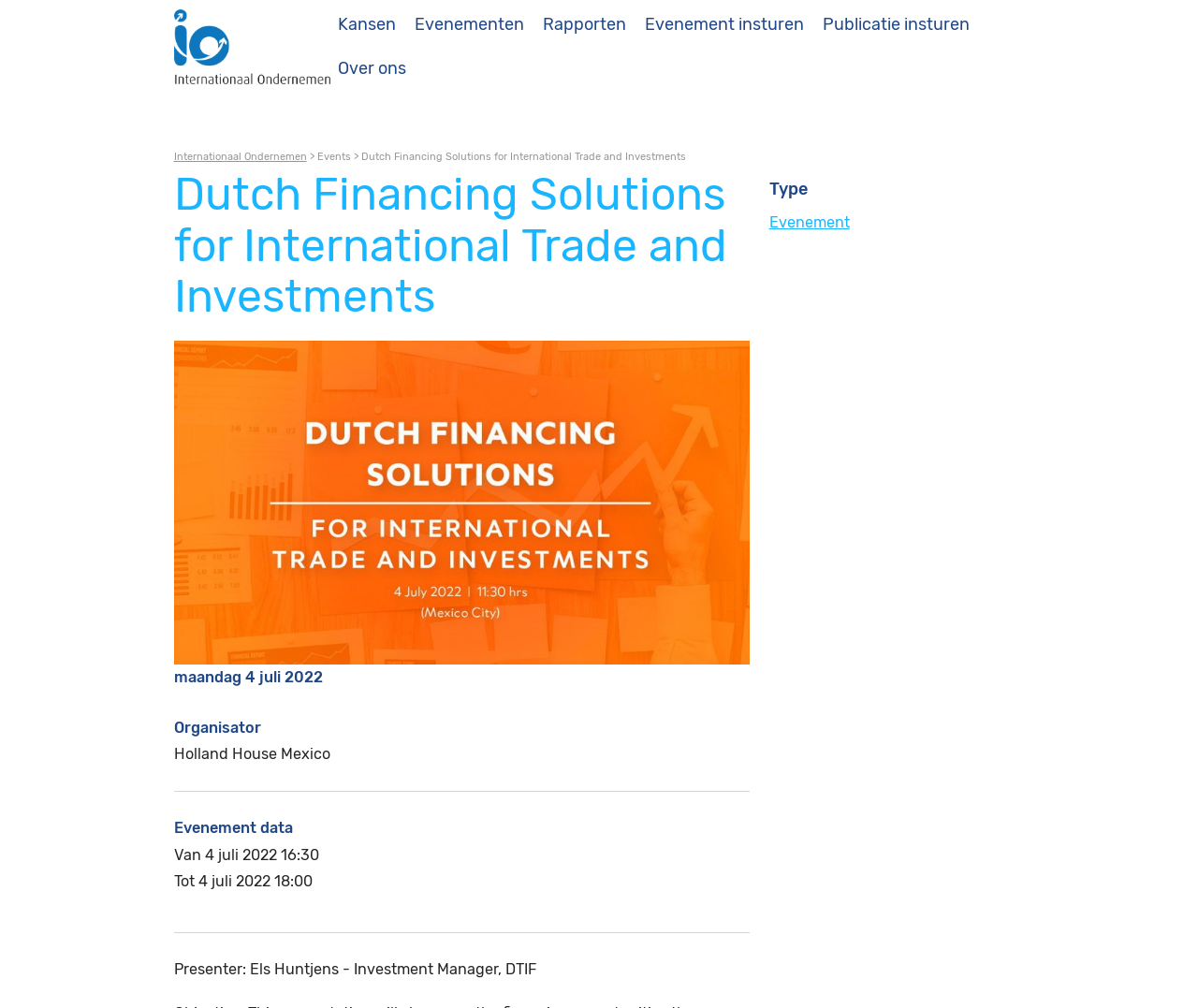Find the bounding box coordinates of the element I should click to carry out the following instruction: "Click on Kansen".

[0.282, 0.012, 0.33, 0.037]